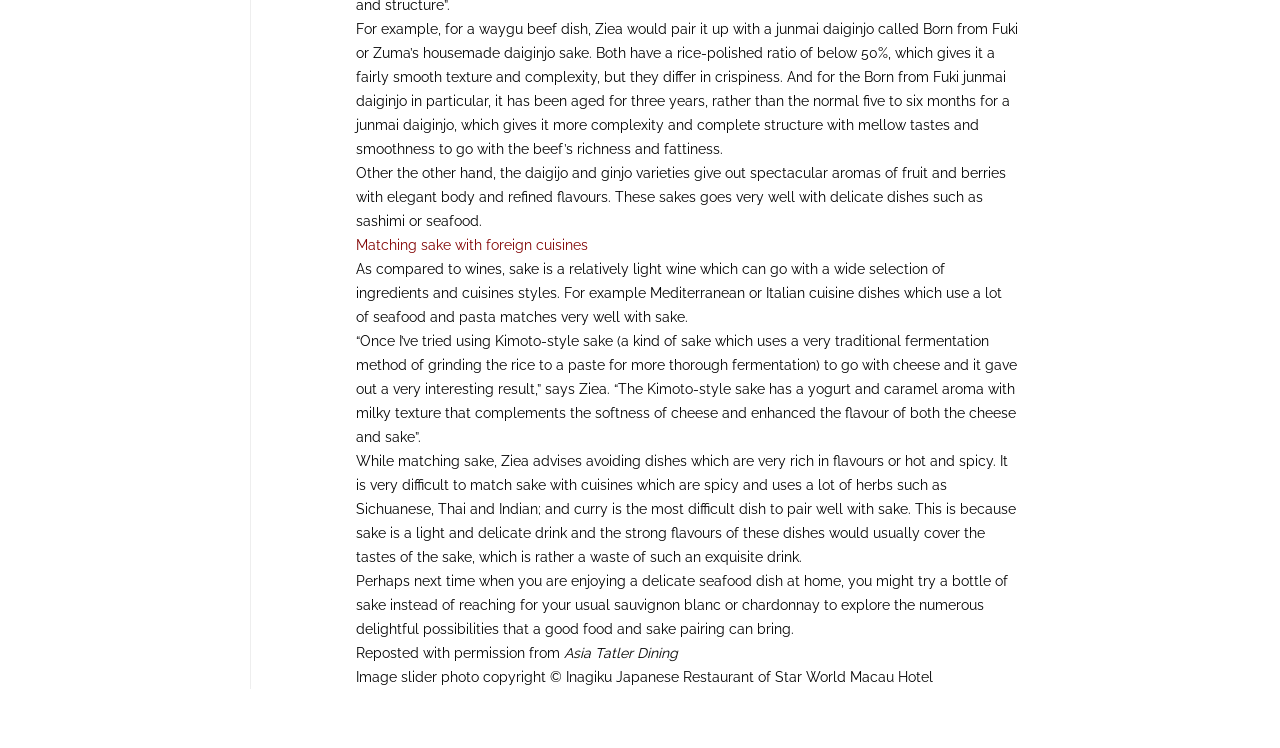Using floating point numbers between 0 and 1, provide the bounding box coordinates in the format (top-left x, top-left y, bottom-right x, bottom-right y). Locate the UI element described here: Asia Tatler Dining

[0.44, 0.862, 0.529, 0.883]